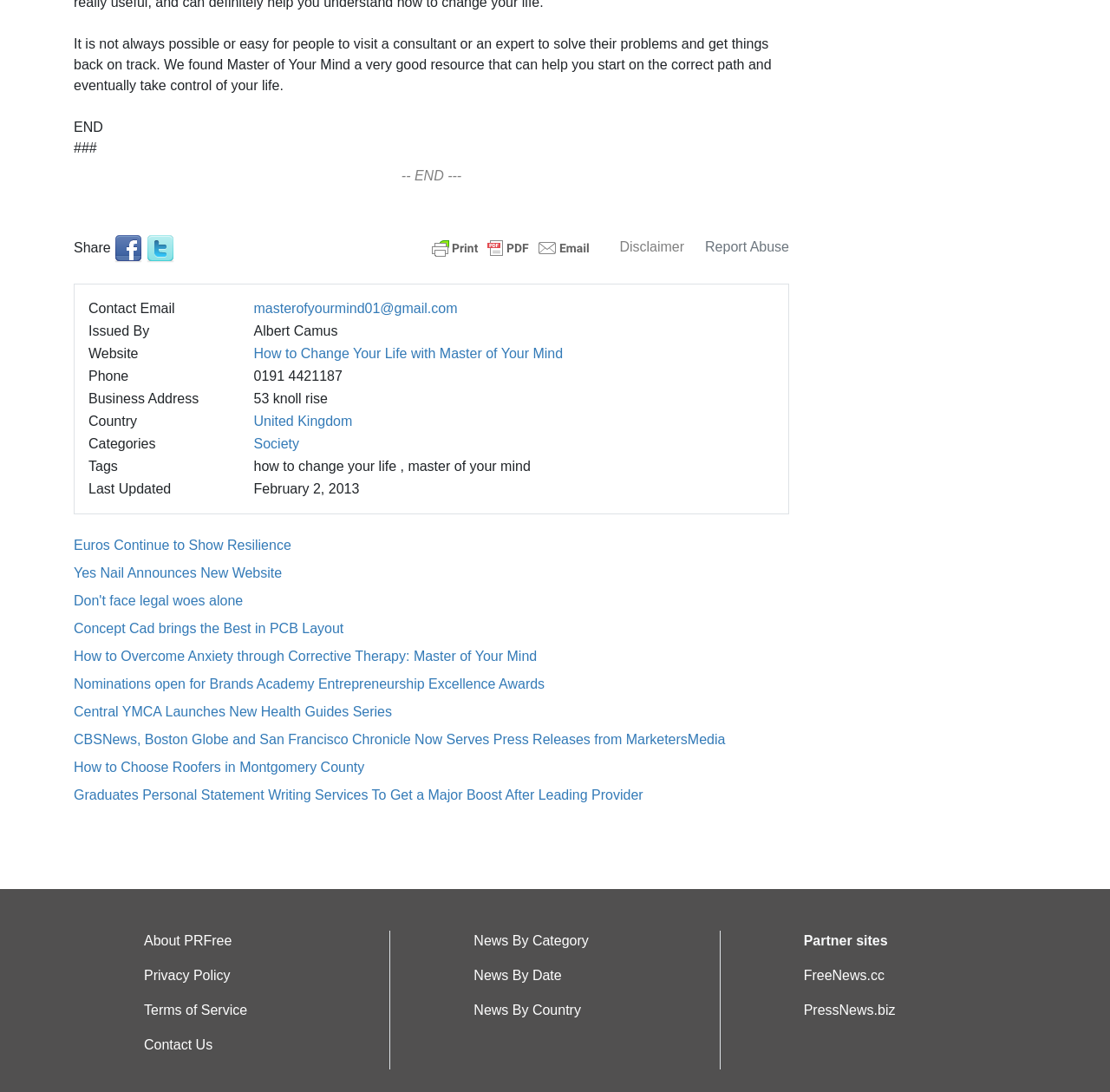What is the business address of Master of Your Mind?
Offer a detailed and full explanation in response to the question.

In the table section of the webpage, there is a row with a gridcell labeled 'Business Address' and another gridcell containing the address '53 knoll rise'. This suggests that this is the business address of Master of Your Mind.